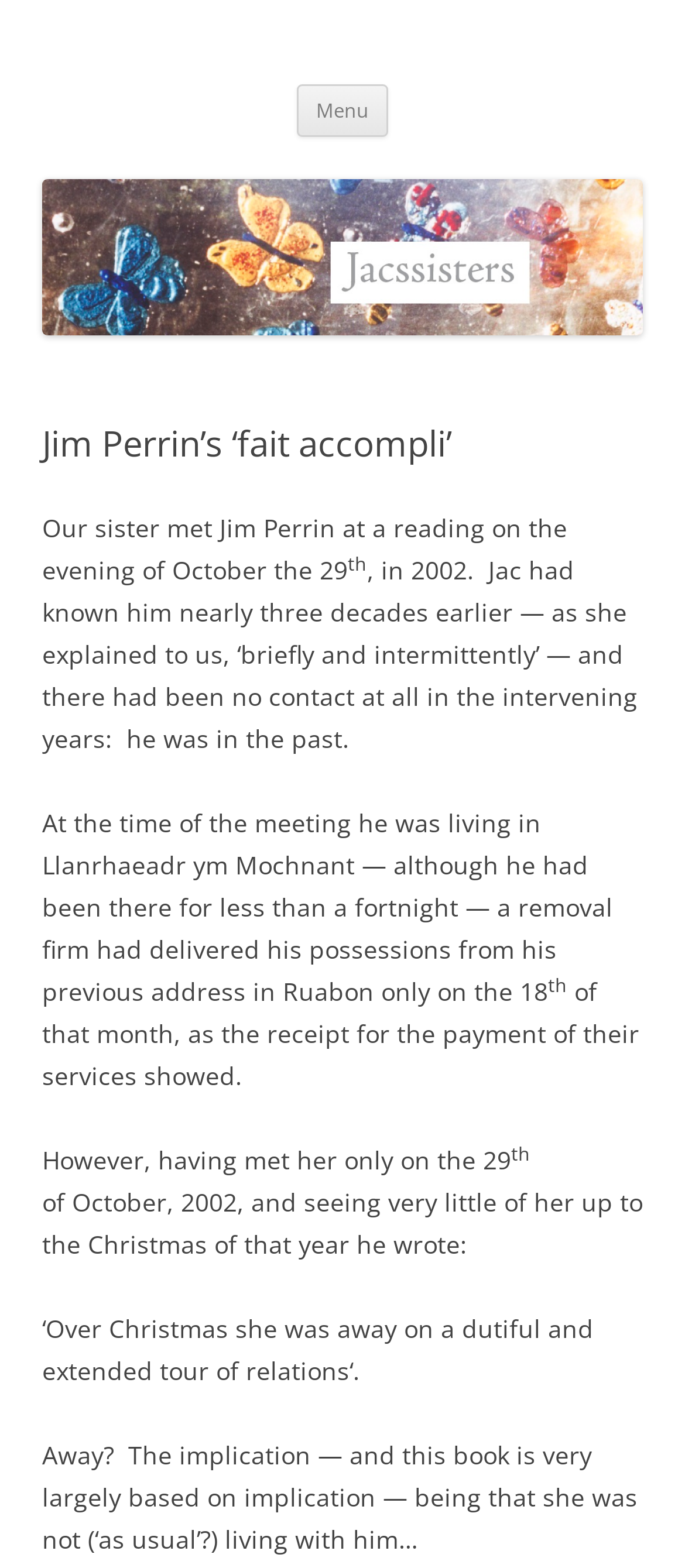Where was Jim Perrin living at the time of the meeting?
Ensure your answer is thorough and detailed.

The text on the page states 'At the time of the meeting he was living in Llanrhaeadr ym Mochnant — although he had been there for less than a fortnight — a removal firm had delivered his possessions from his previous address in Ruabon only on the 18th of that month, as the receipt for the payment of their services showed.' This indicates that Jim Perrin was living in Llanrhaeadr ym Mochnant at the time of the meeting.